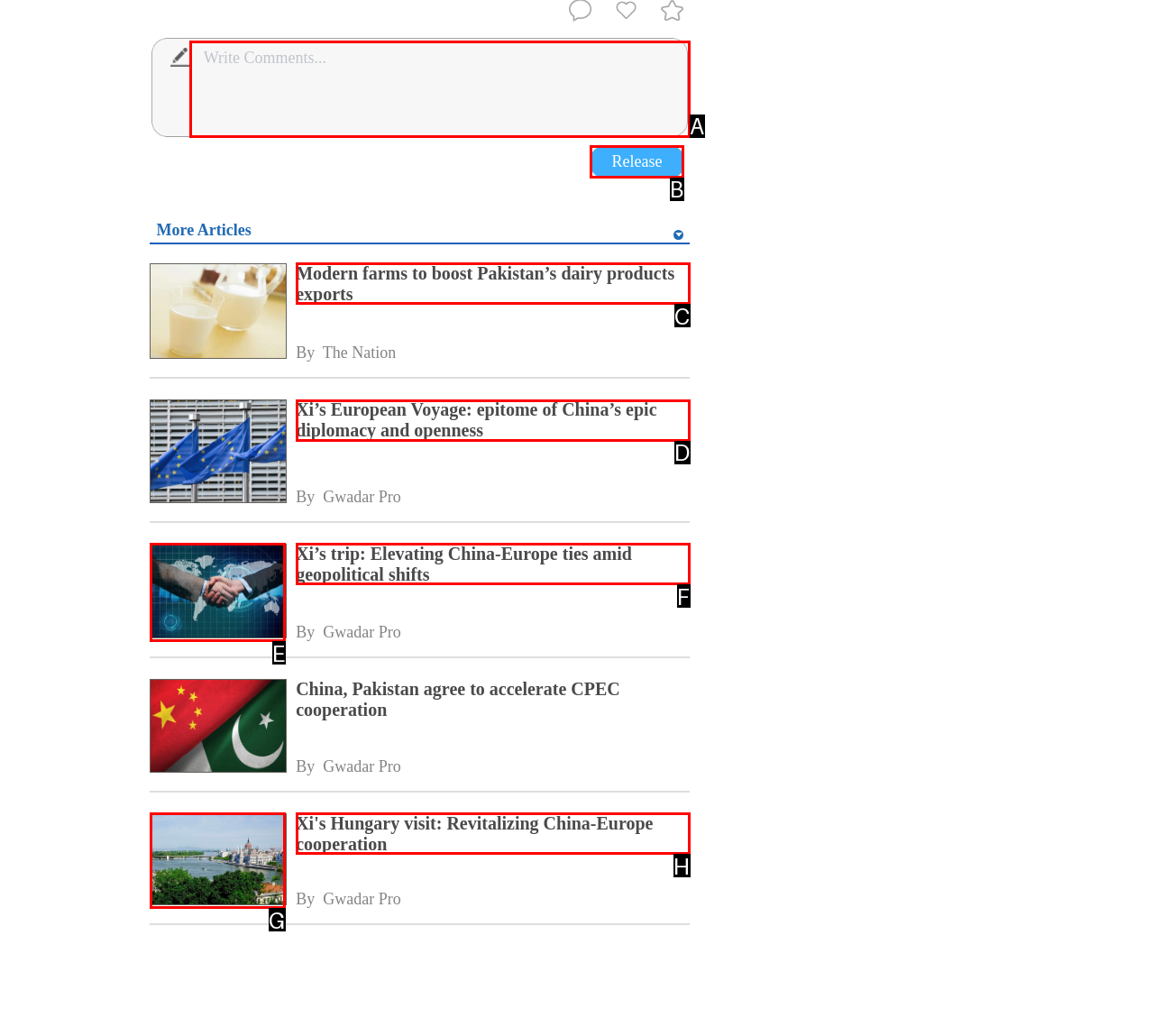Choose the UI element that best aligns with the description: placeholder="Write Comments..."
Respond with the letter of the chosen option directly.

A